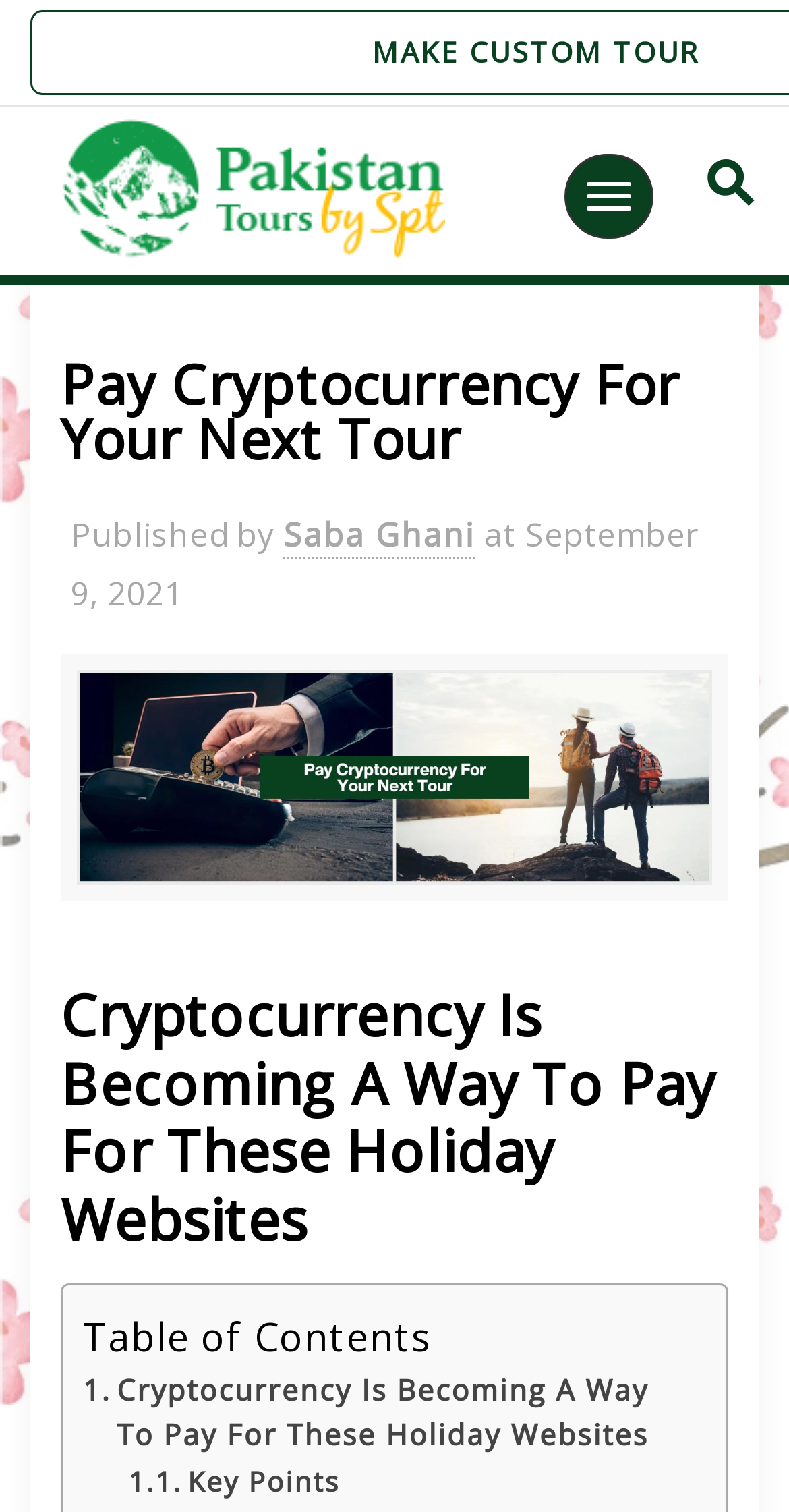What is the date of the article?
Based on the visual details in the image, please answer the question thoroughly.

The date of the article is September 9, 2021, as indicated by the text 'September 9, 2021' next to the author's name.